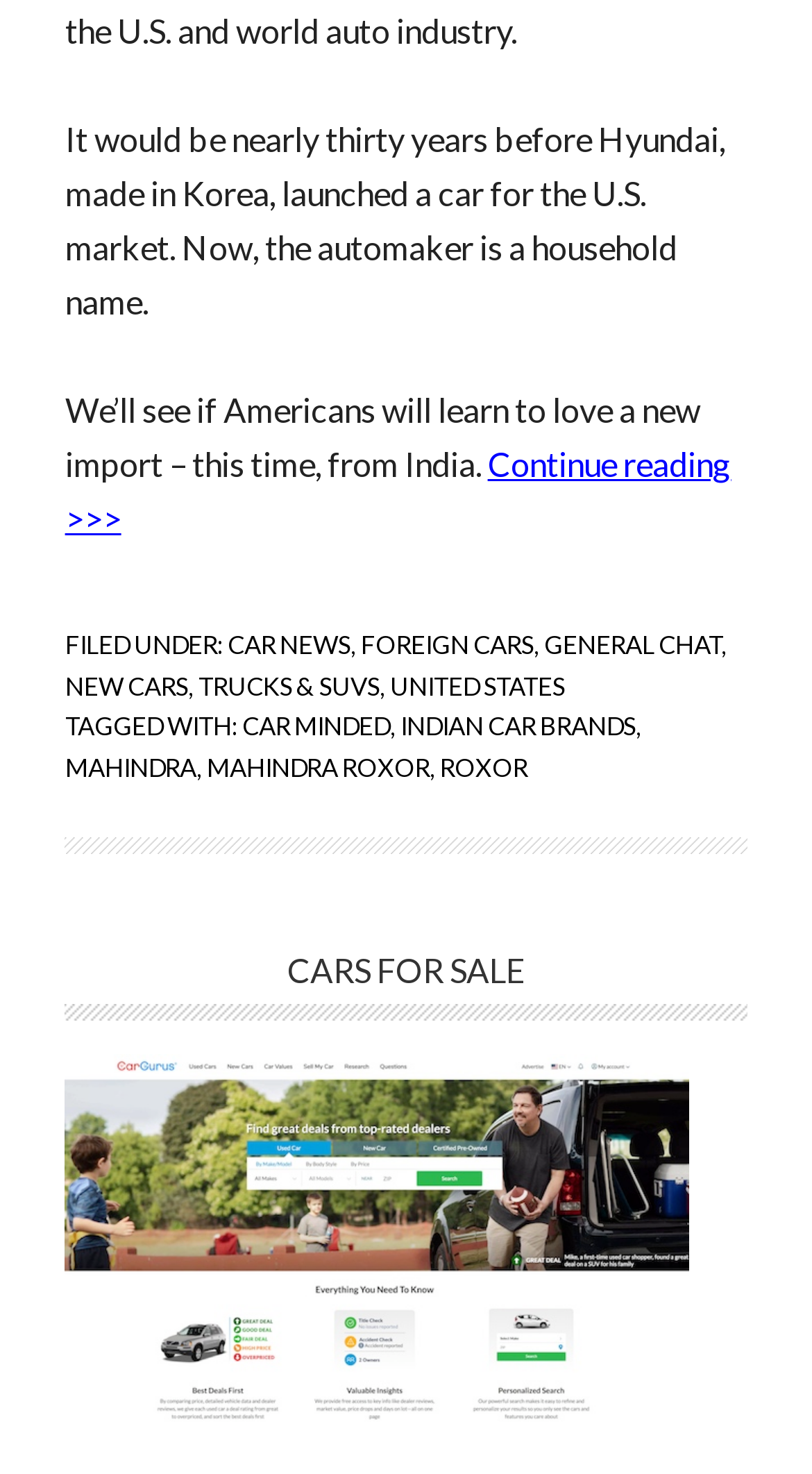Please identify the bounding box coordinates of the clickable region that I should interact with to perform the following instruction: "Explore foreign cars". The coordinates should be expressed as four float numbers between 0 and 1, i.e., [left, top, right, bottom].

[0.444, 0.427, 0.657, 0.448]